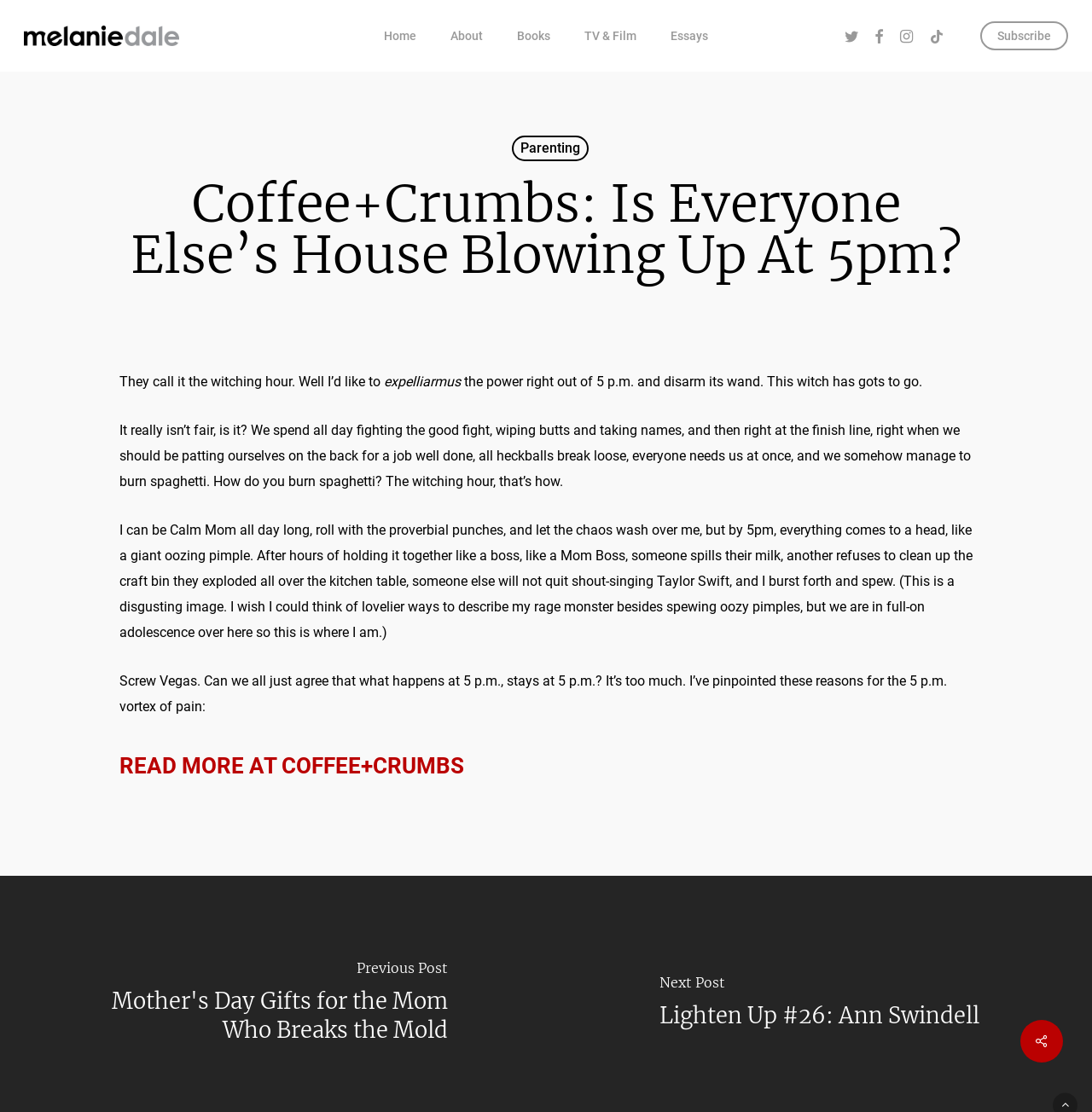Find and indicate the bounding box coordinates of the region you should select to follow the given instruction: "Visit the 'About' page".

[0.412, 0.027, 0.442, 0.038]